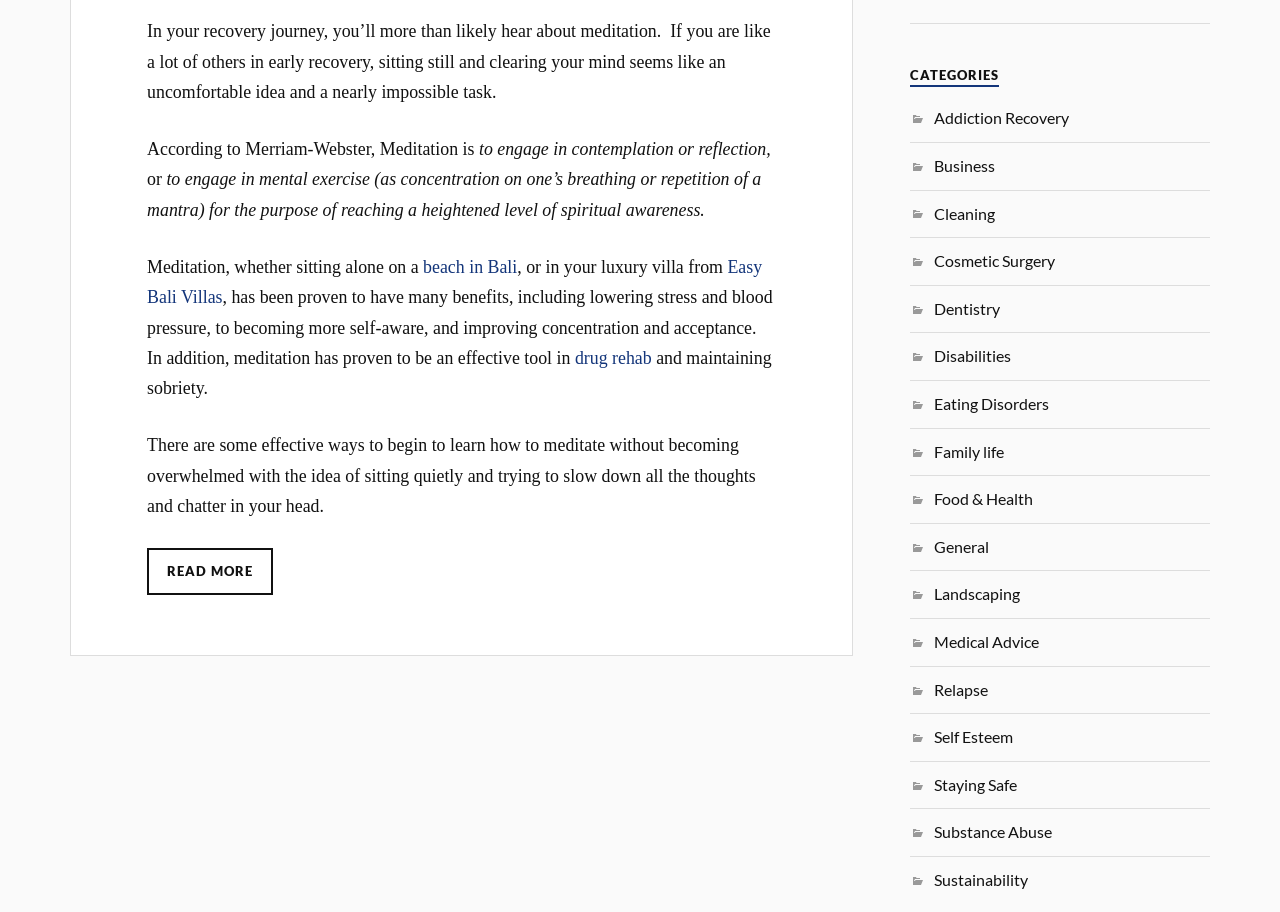Pinpoint the bounding box coordinates of the element that must be clicked to accomplish the following instruction: "Check out the link to Easy Bali Villas". The coordinates should be in the format of four float numbers between 0 and 1, i.e., [left, top, right, bottom].

[0.115, 0.282, 0.595, 0.337]